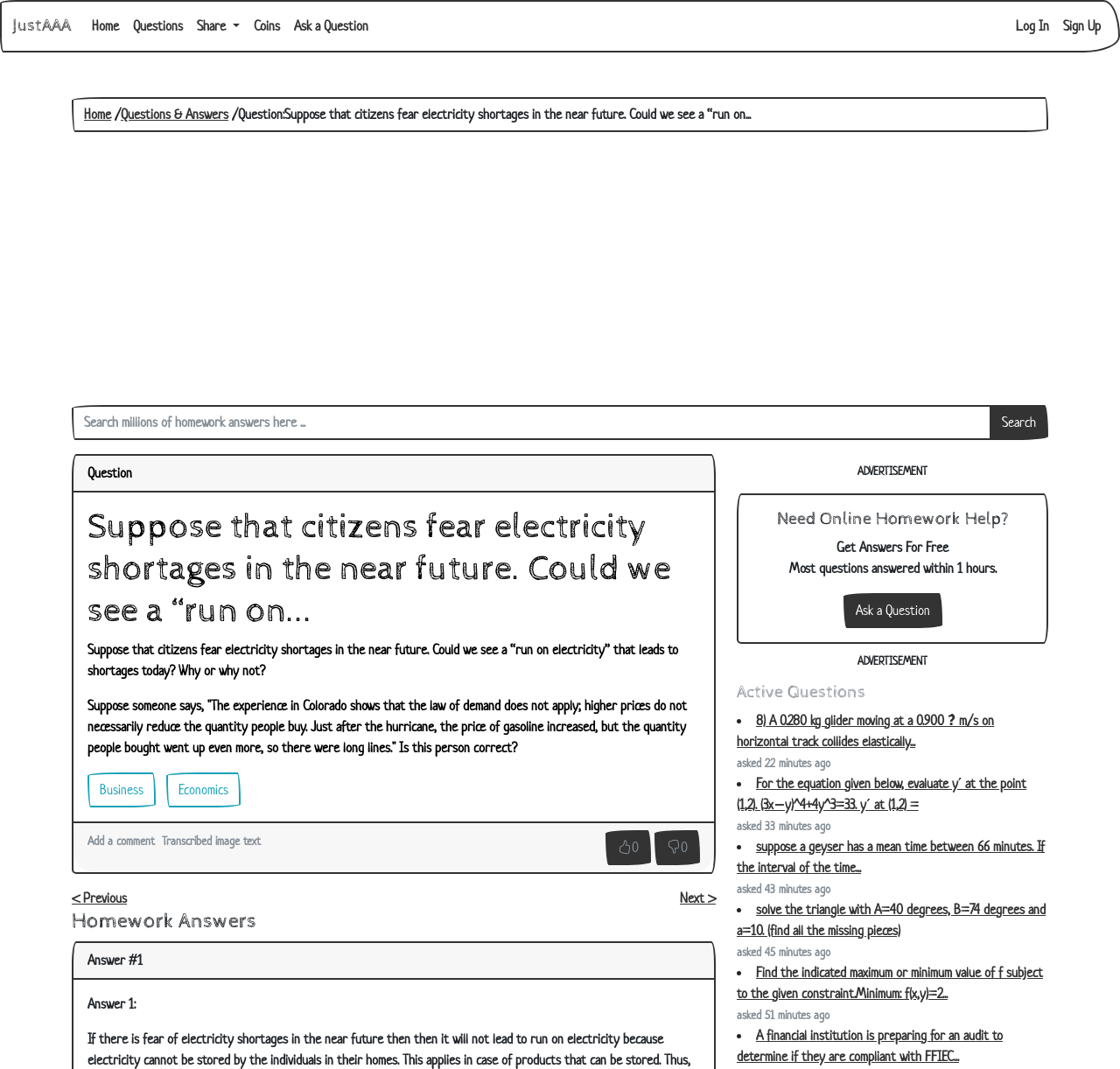Please find the bounding box for the following UI element description. Provide the coordinates in (top-left x, top-left y, bottom-right x, bottom-right y) format, with values between 0 and 1: Home

[0.076, 0.008, 0.112, 0.041]